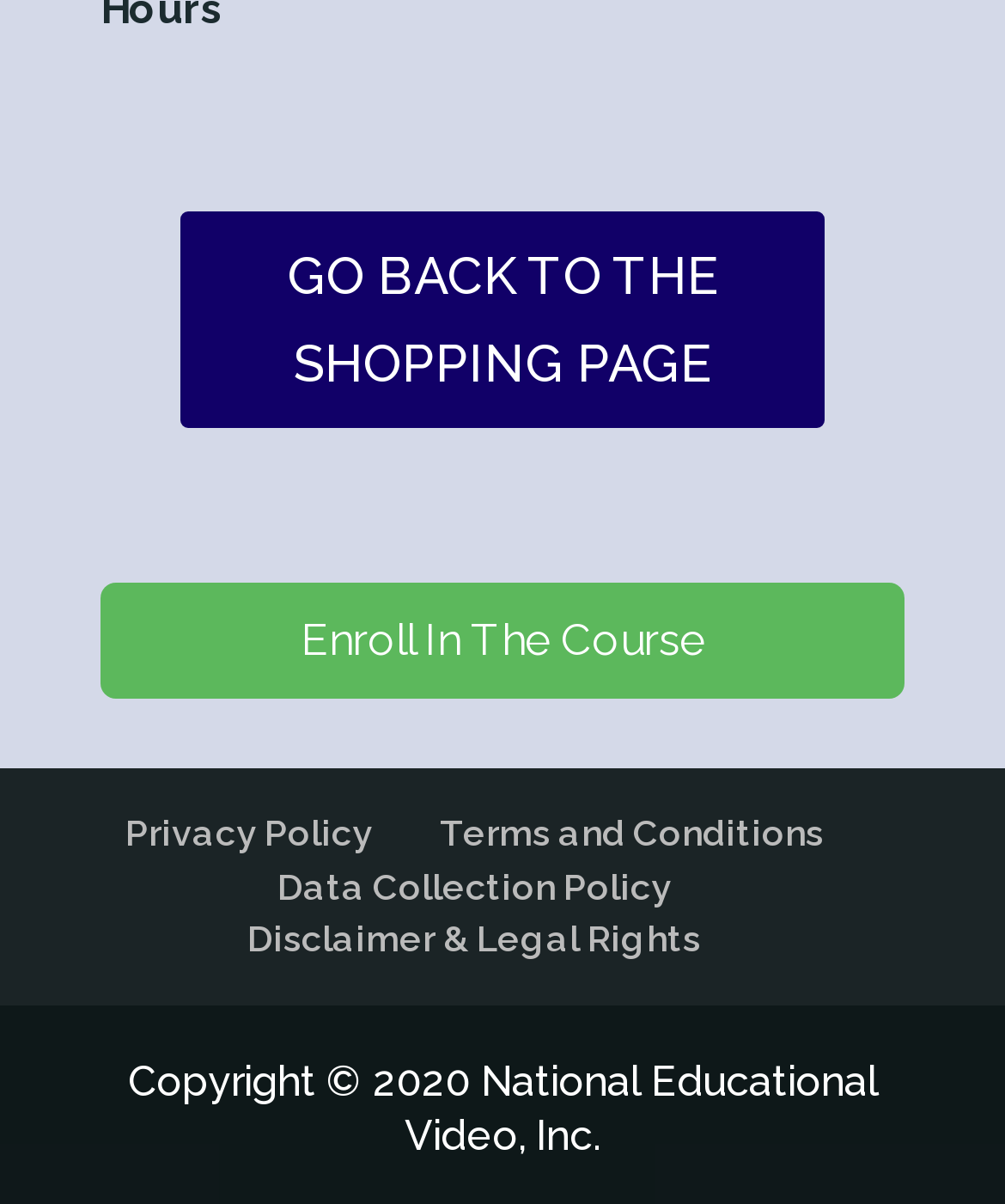Please reply with a single word or brief phrase to the question: 
How many links are there at the bottom of the webpage?

4